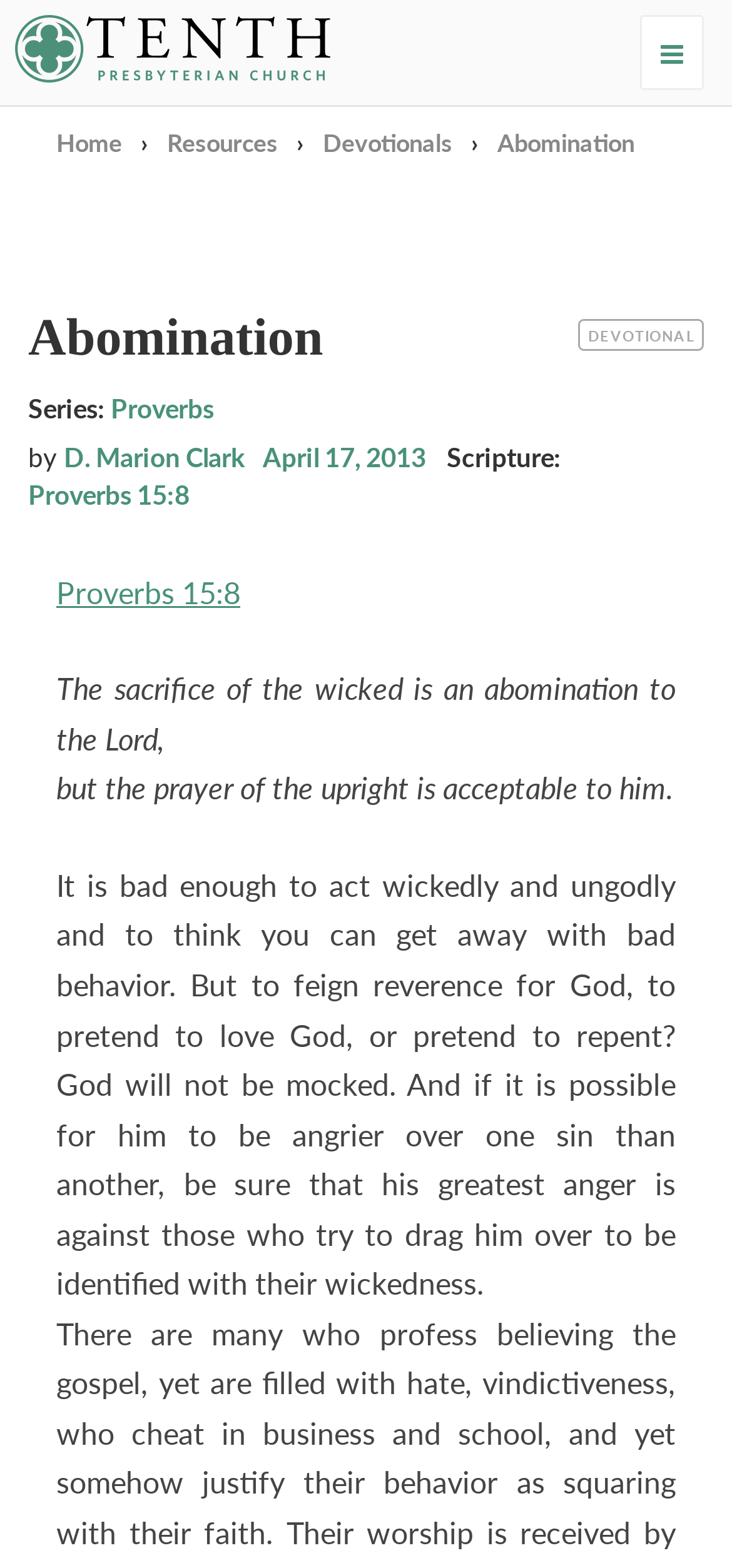Explain in detail what you observe on this webpage.

This webpage is about a devotional from Tenth Presbyterian Church, specifically focusing on Proverbs 15:8. At the top left, there is a link to the church's homepage, accompanied by a heading with the same text. On the top right, there is a navigation menu with links to "Home", "Resources", "Devotionals", and a separator symbol "›". 

Below the navigation menu, there is a large heading "Abomination" that spans almost the entire width of the page. Underneath, there is a link to "CATEGORY DEVOTIONAL" on the right side. 

The main content of the devotional is divided into sections. The first section has a heading "Abomination" and a subheading "Series:" followed by a link to "Proverbs". The author's name, "D. Marion Clark", and the date "April 17, 2013" are also listed. 

The next section is labeled "Scripture:" and contains a link to "Proverbs 15:8", which is expanded to display the full verse: "The sacrifice of the wicked is an abomination to the Lord, but the prayer of the upright is acceptable to him." Below the verse, there is a longer passage of text that provides an interpretation and reflection on the verse.